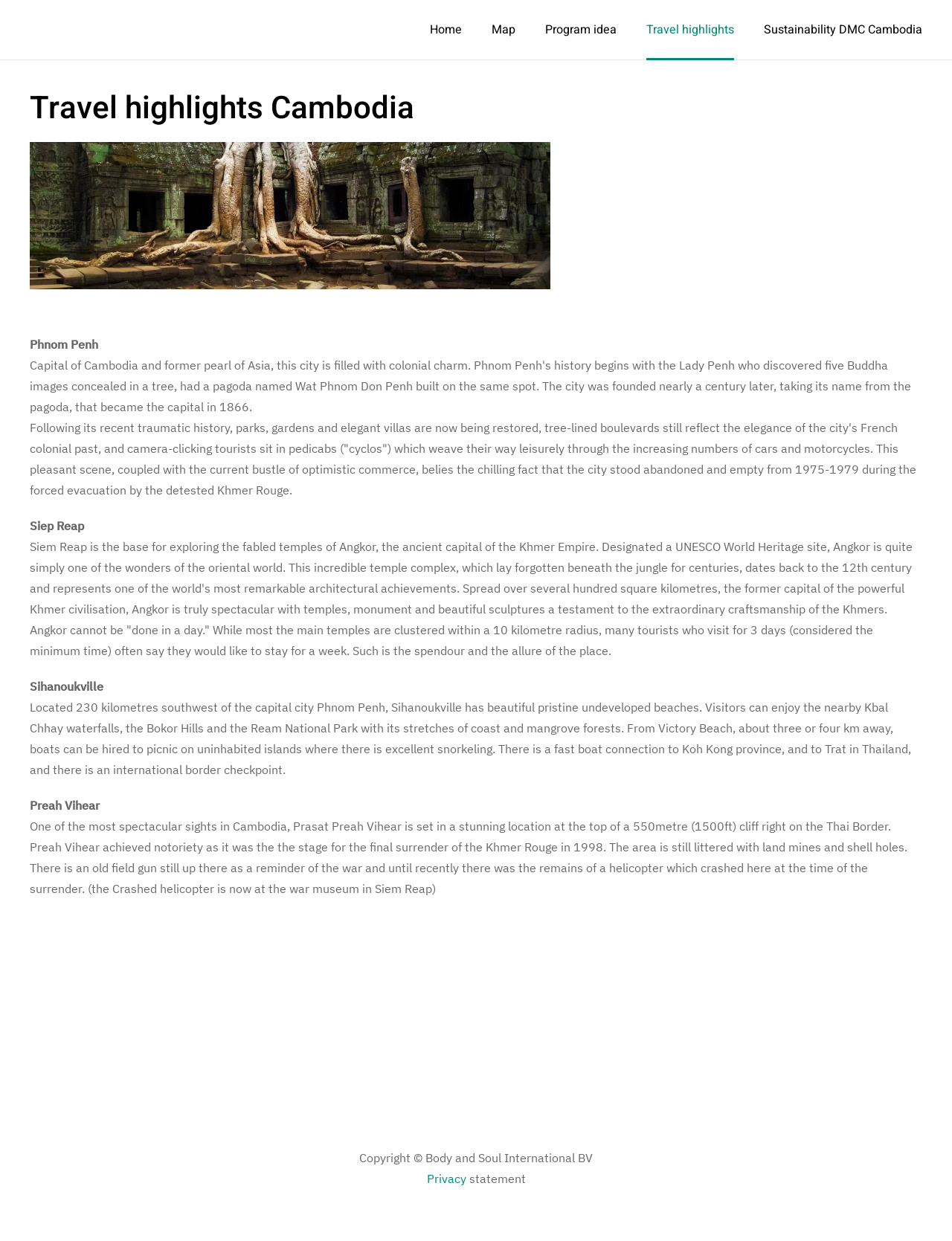Could you please study the image and provide a detailed answer to the question:
How many links are available in the top navigation bar?

By examining the link elements, I found five links in the top navigation bar: Home, Map, Program idea, Travel highlights, and Sustainability DMC Cambodia.